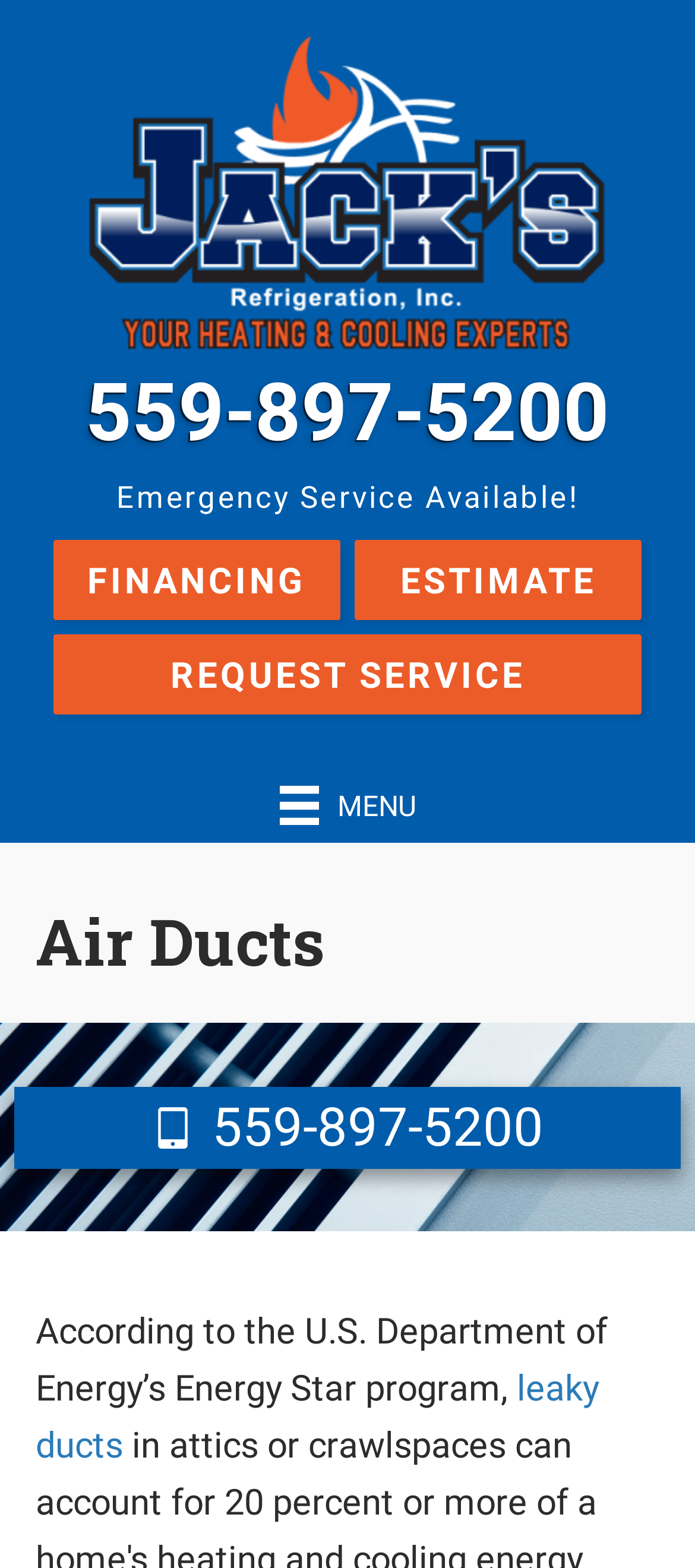What is the service available in emergency cases?
Based on the screenshot, answer the question with a single word or phrase.

Emergency Service